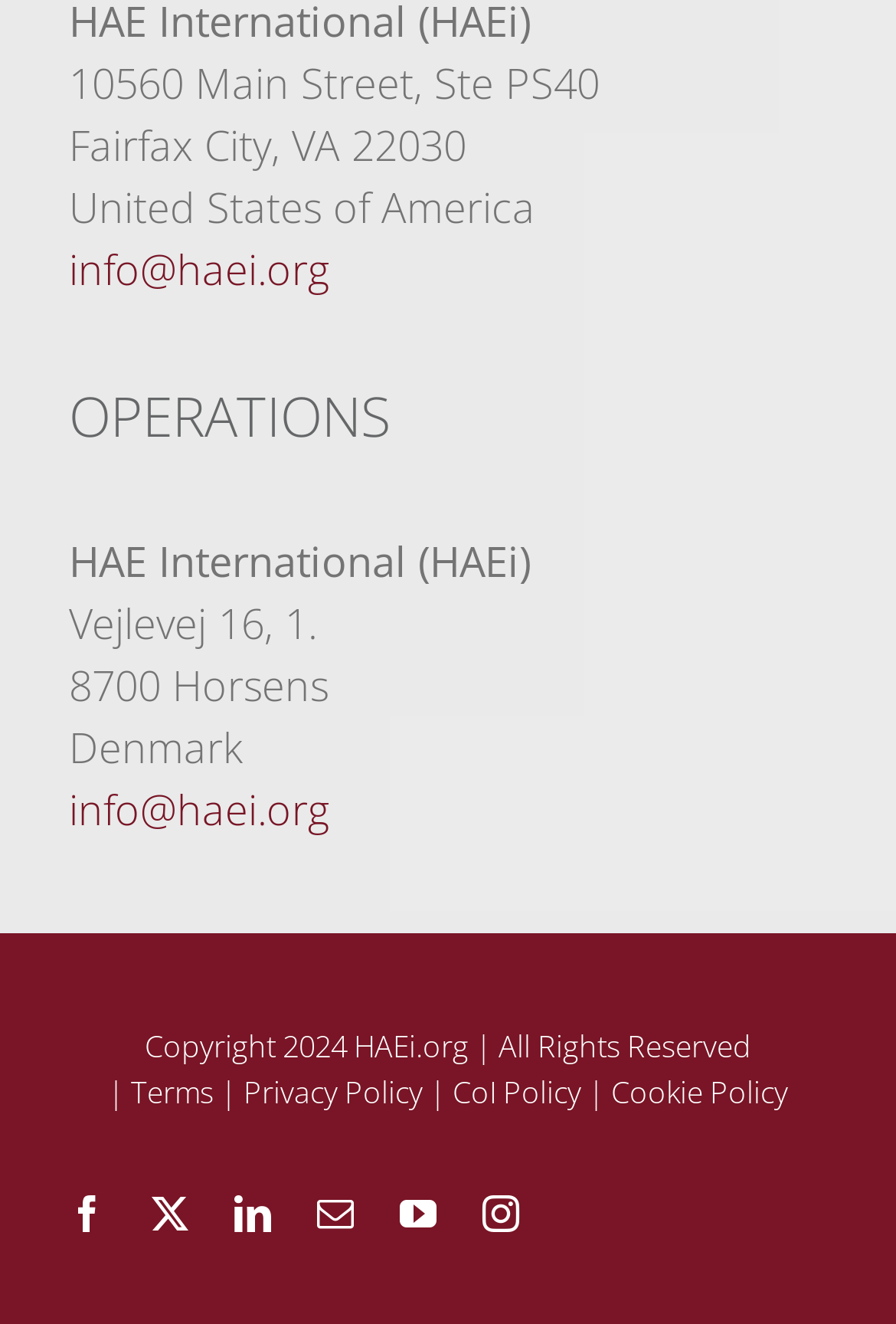Respond to the question below with a single word or phrase:
What is the email address?

gro.ieah@ofni